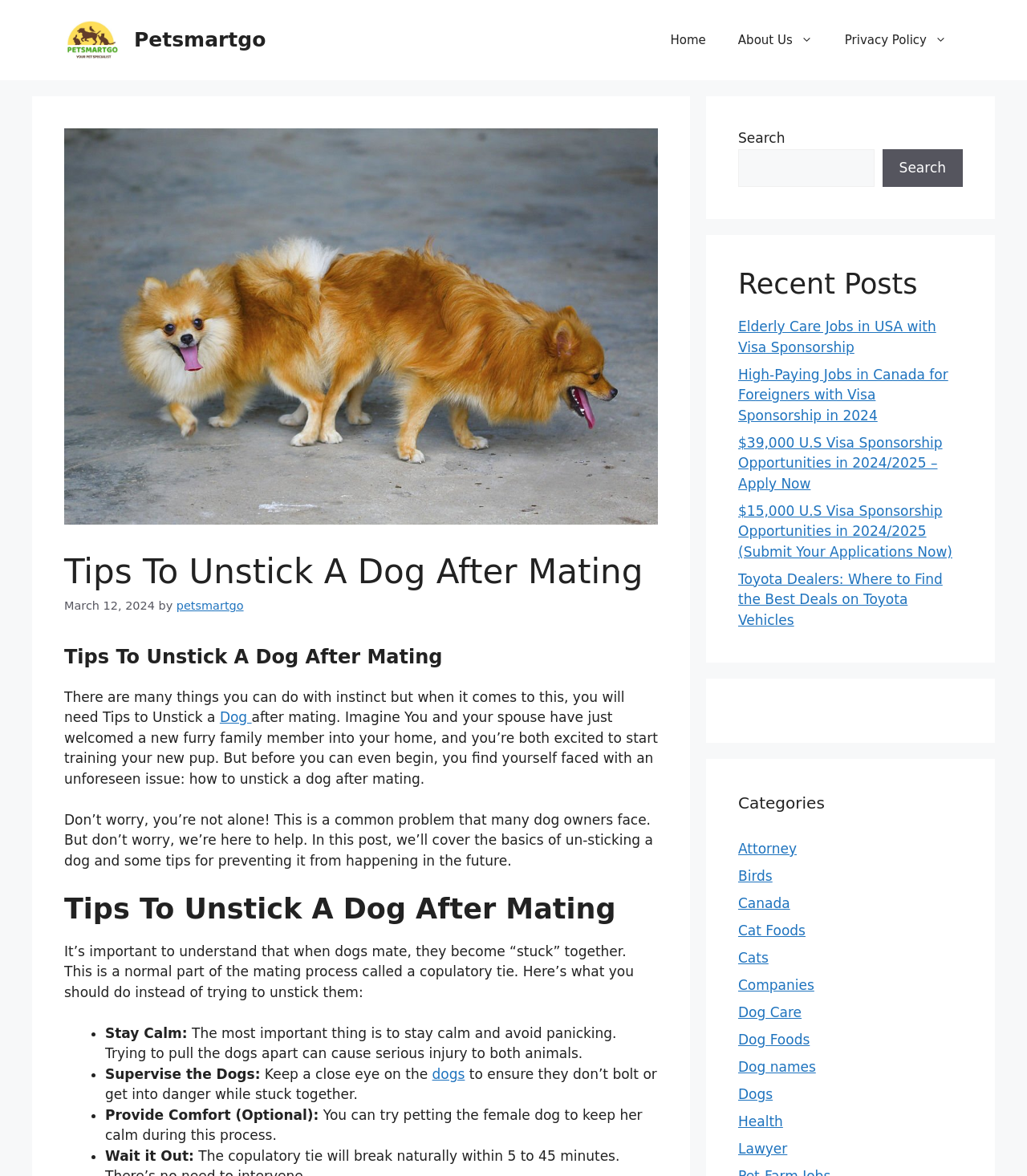Determine the bounding box coordinates for the clickable element required to fulfill the instruction: "Search for something". Provide the coordinates as four float numbers between 0 and 1, i.e., [left, top, right, bottom].

[0.719, 0.127, 0.851, 0.159]